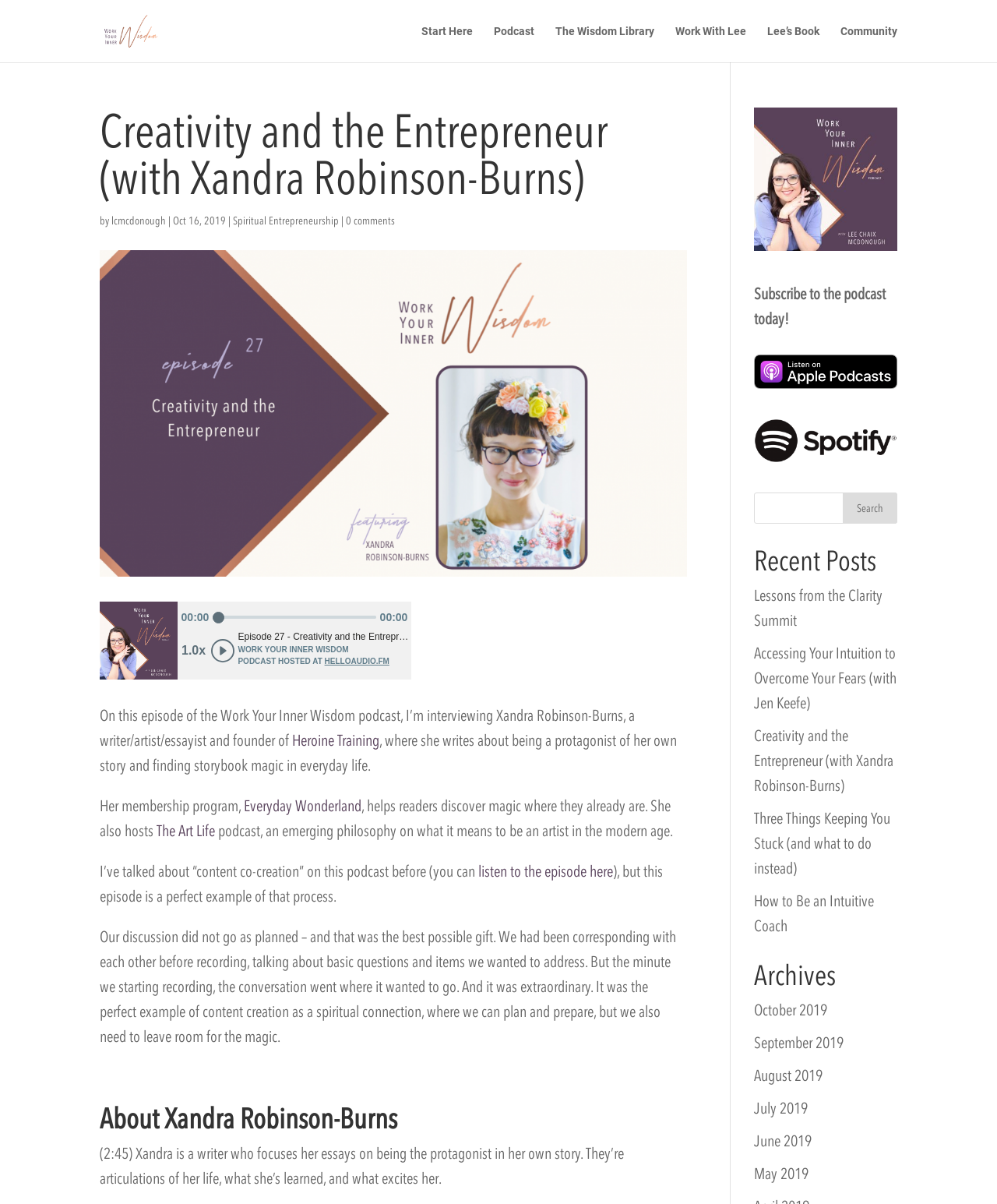Find and specify the bounding box coordinates that correspond to the clickable region for the instruction: "Search for something".

[0.1, 0.0, 0.9, 0.001]